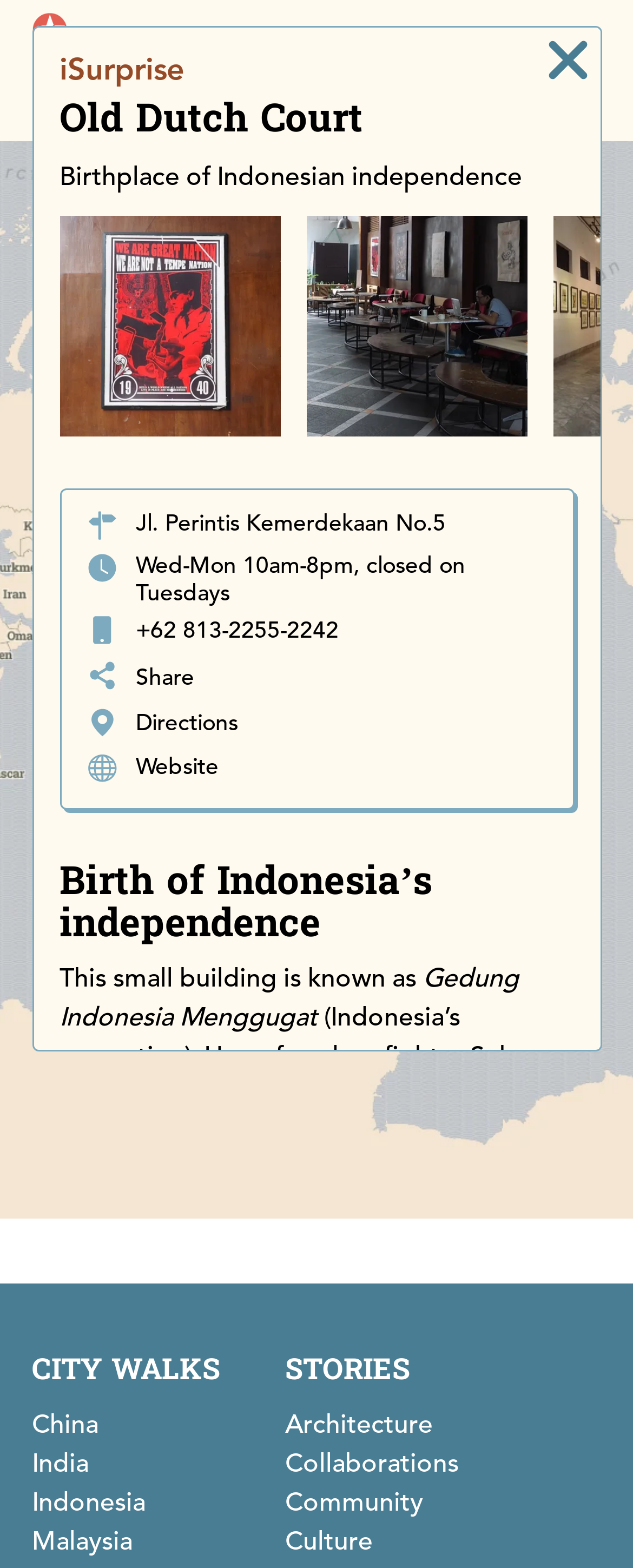Identify and provide the text content of the webpage's primary headline.

iSurprise
Old Dutch Court